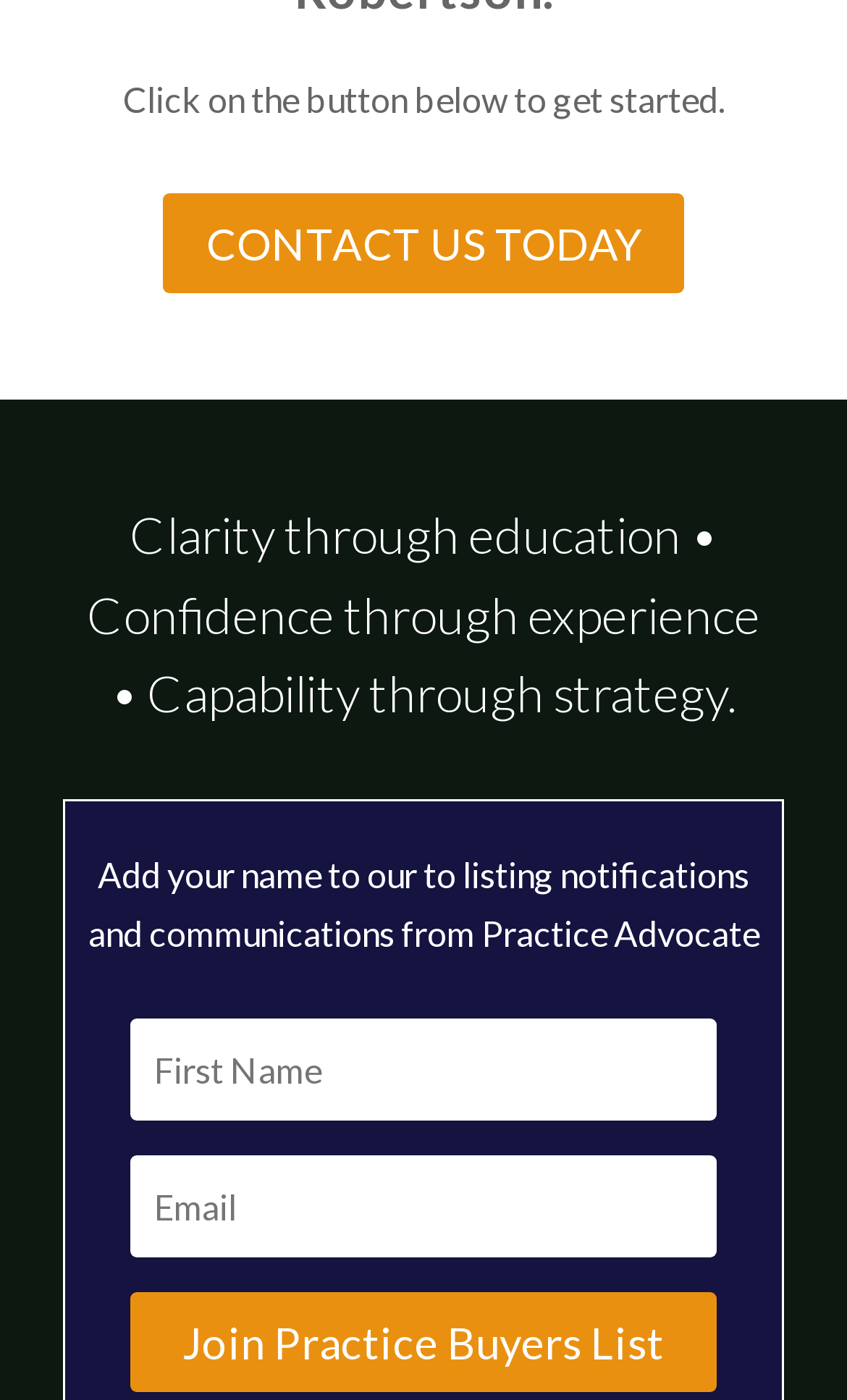Using the information in the image, could you please answer the following question in detail:
What is the tone of the webpage?

The tone of the webpage appears to be professional, as indicated by the formal language used in the static text, such as 'Clarity through education • Confidence through experience • Capability through strategy.' and the overall layout of the webpage.